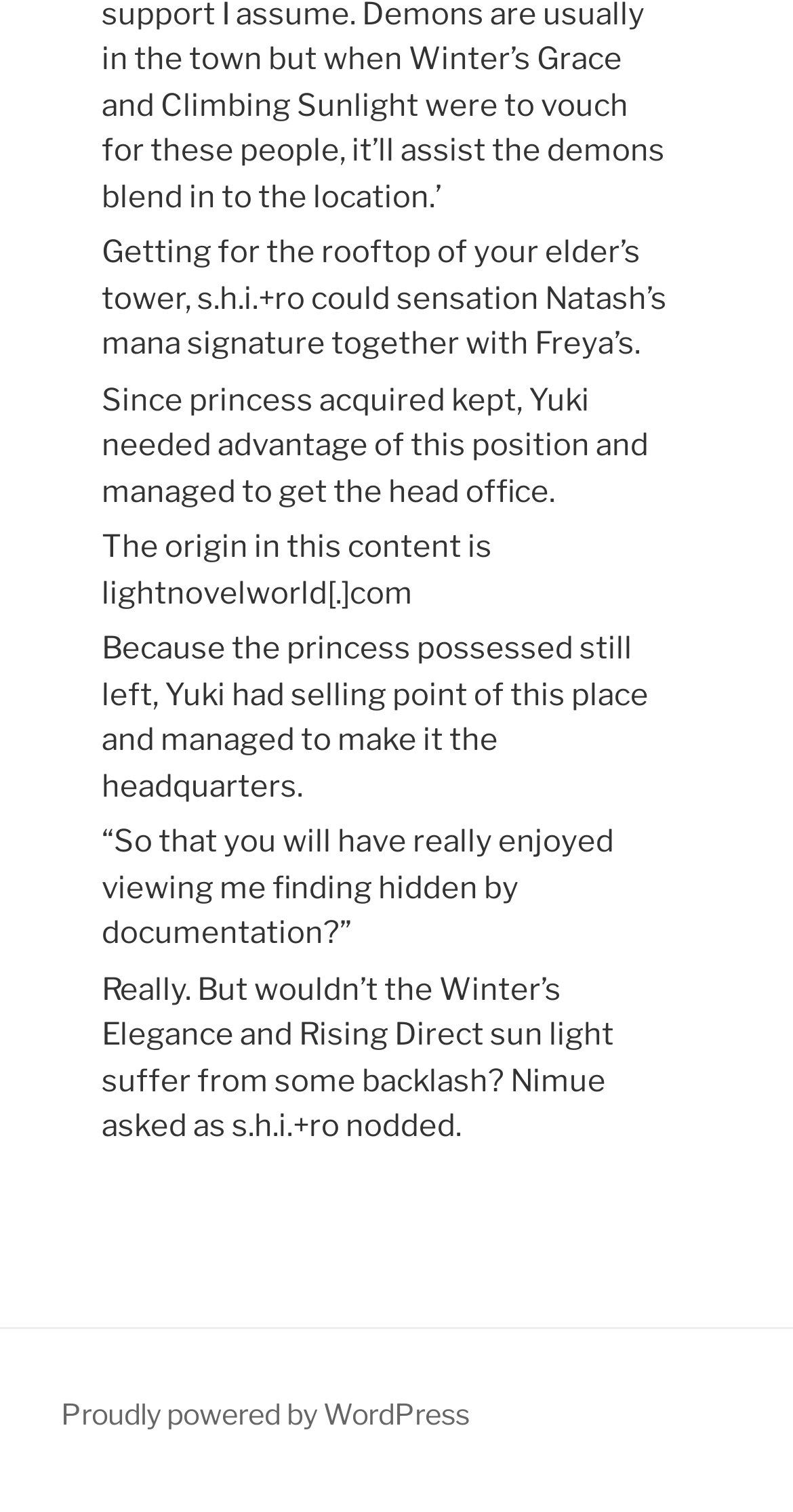Please examine the image and answer the question with a detailed explanation:
What is the name of the person who took advantage of the position and made it the headquarters?

The text states 'Yuki had taken advantage of this position and managed to make it the headquarters' in the second sentence, indicating that Yuki is the person who took advantage of the position.